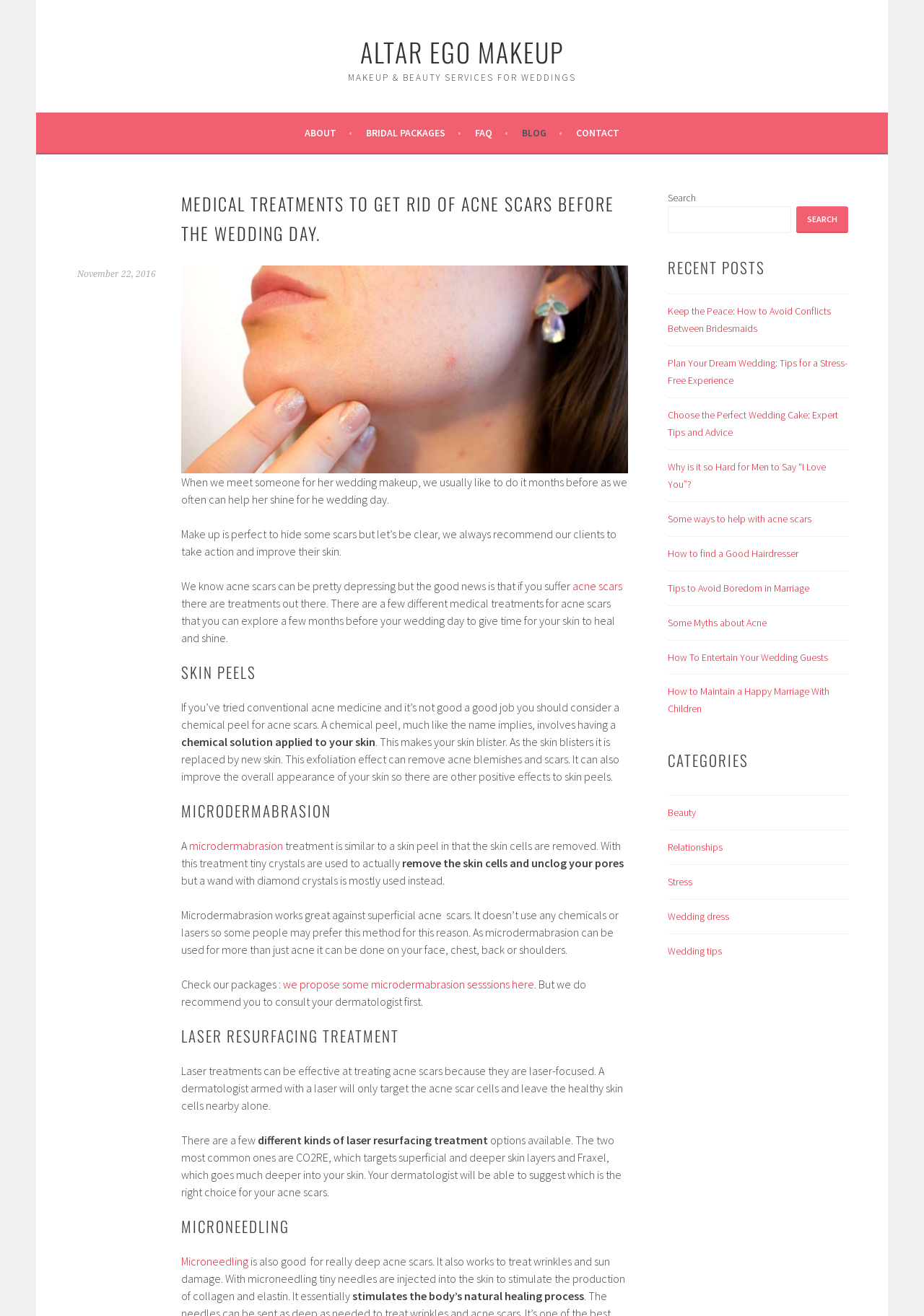Can you identify and provide the main heading of the webpage?

ALTAR EGO MAKEUP